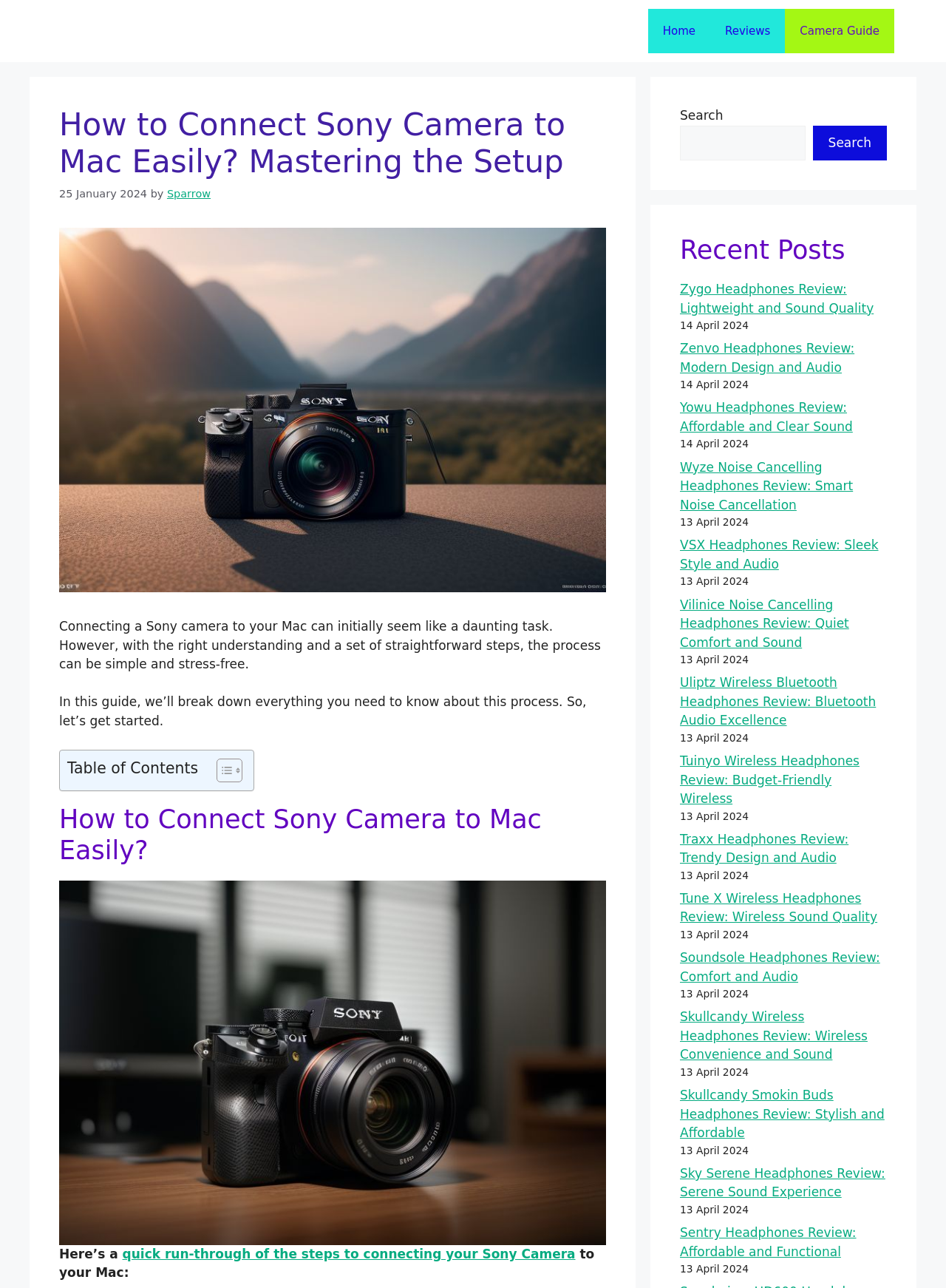Based on the element description: "Search", identify the UI element and provide its bounding box coordinates. Use four float numbers between 0 and 1, [left, top, right, bottom].

[0.859, 0.097, 0.938, 0.125]